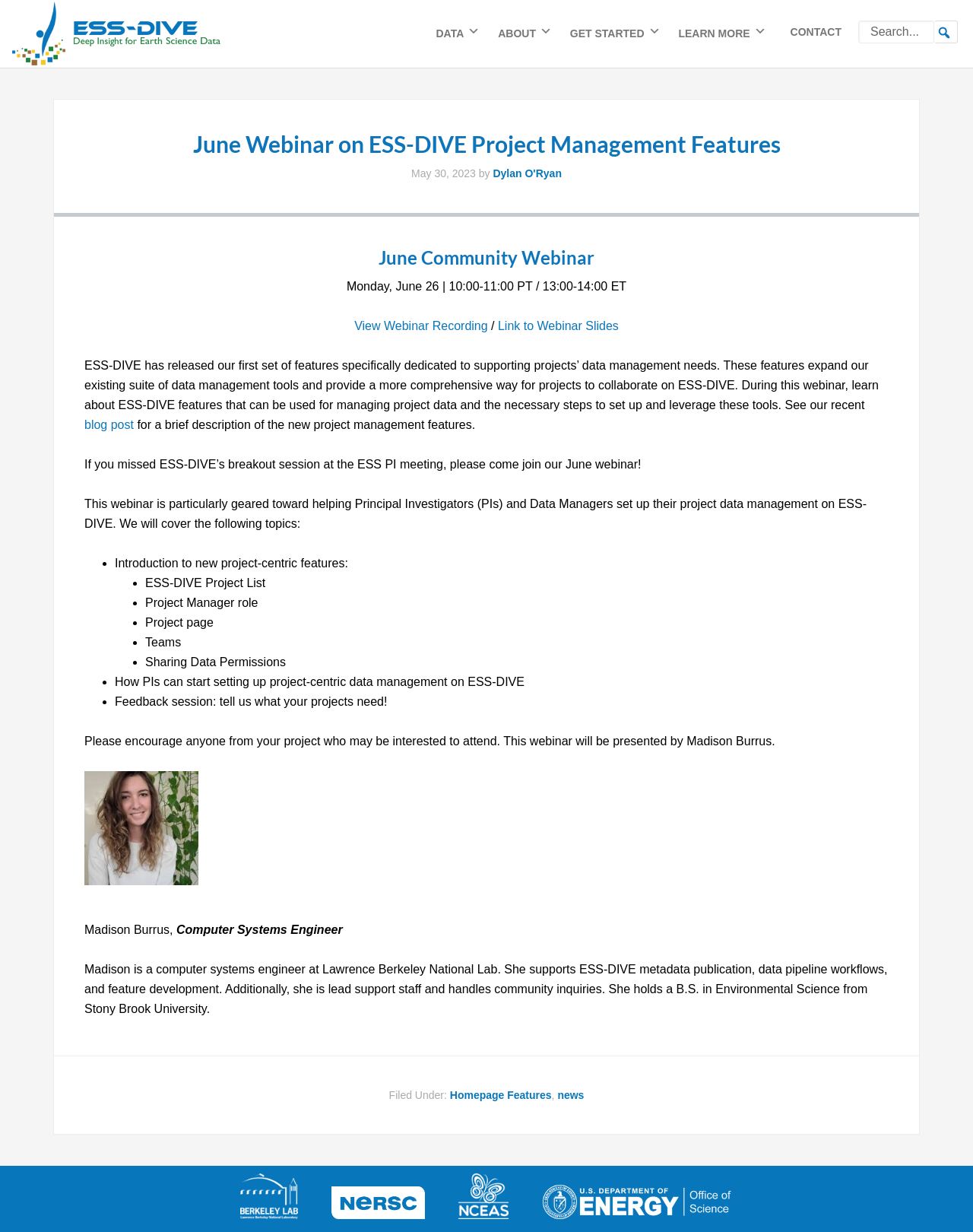What is the date of the webinar?
Using the visual information, reply with a single word or short phrase.

June 26